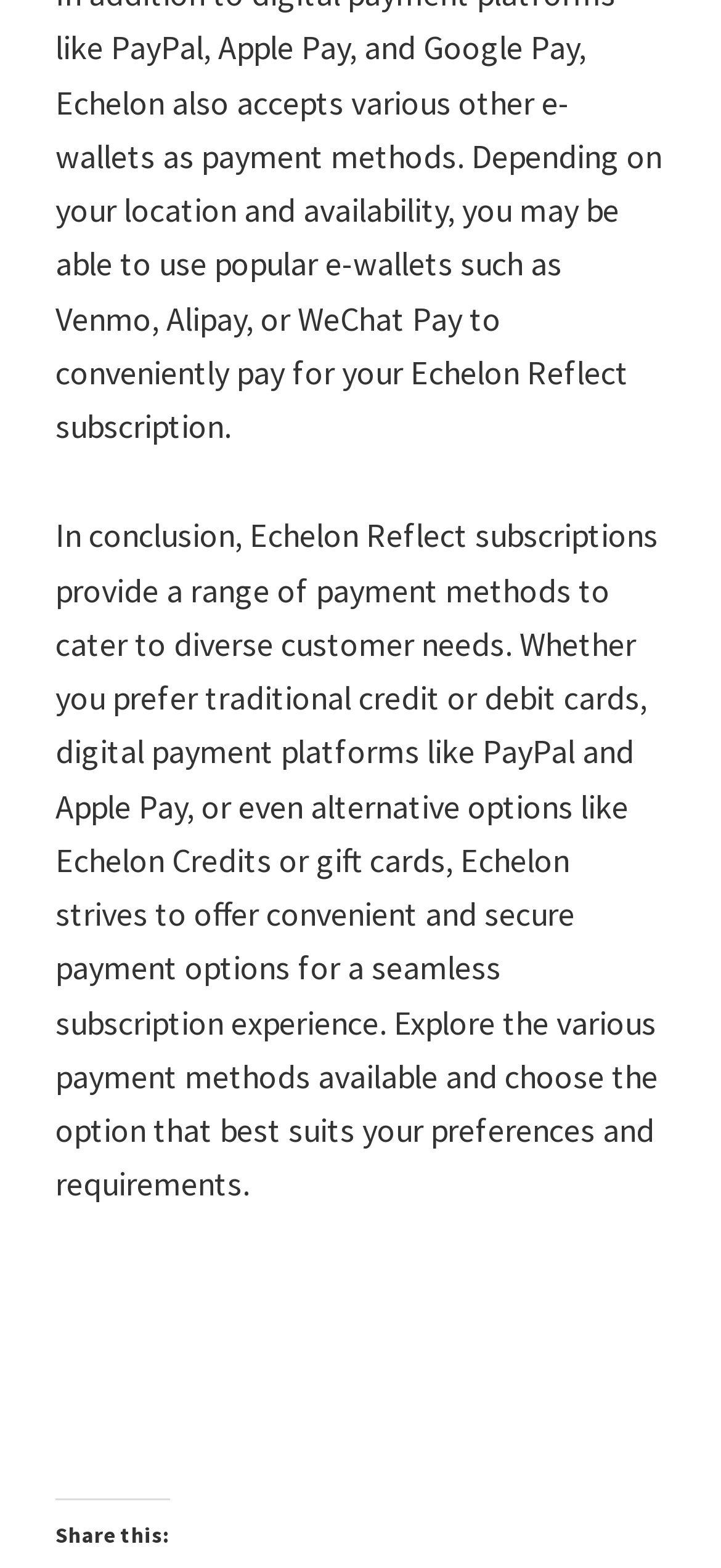Respond to the following question with a brief word or phrase:
What is the current state of the 'Like this:' section?

Loading